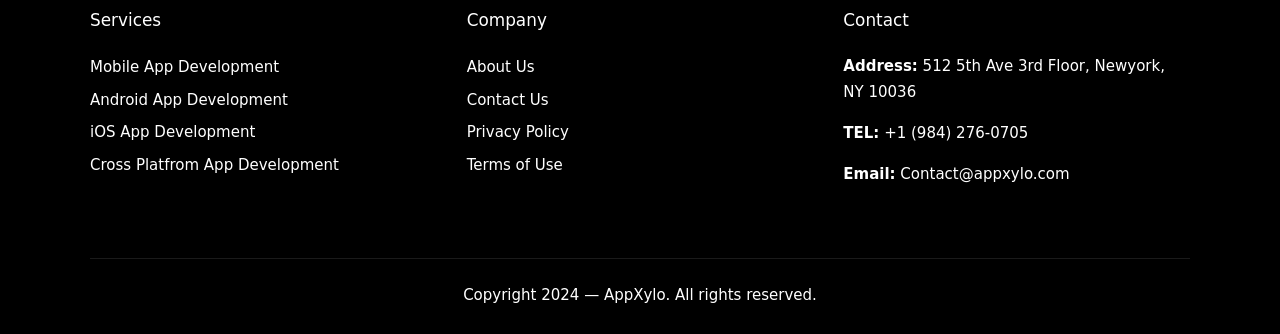Find the bounding box coordinates of the element you need to click on to perform this action: 'Click on Mobile App Development'. The coordinates should be represented by four float values between 0 and 1, in the format [left, top, right, bottom].

[0.07, 0.174, 0.218, 0.228]